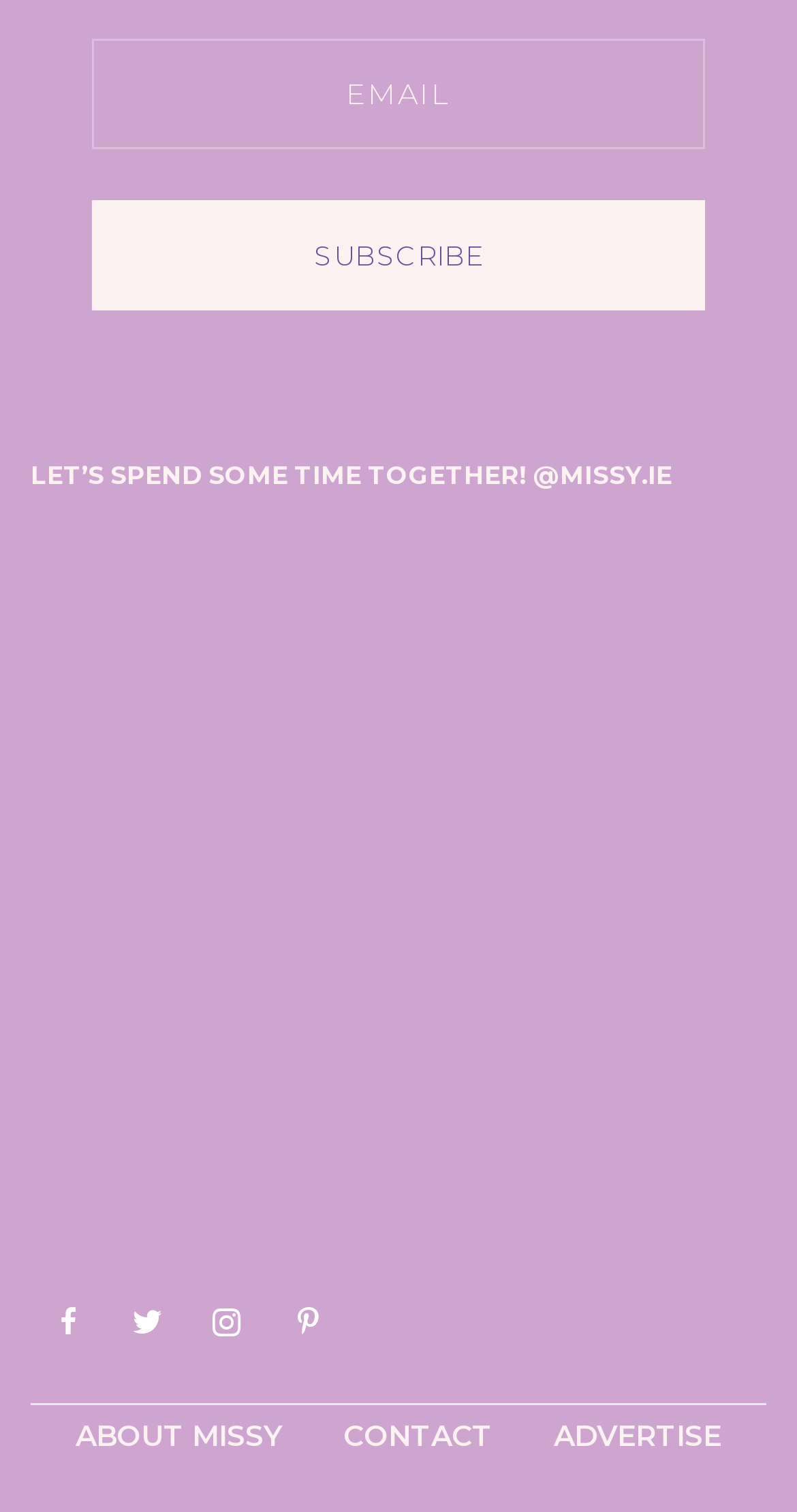Locate the bounding box coordinates of the element I should click to achieve the following instruction: "Read about more efficient photocatalytic system".

None